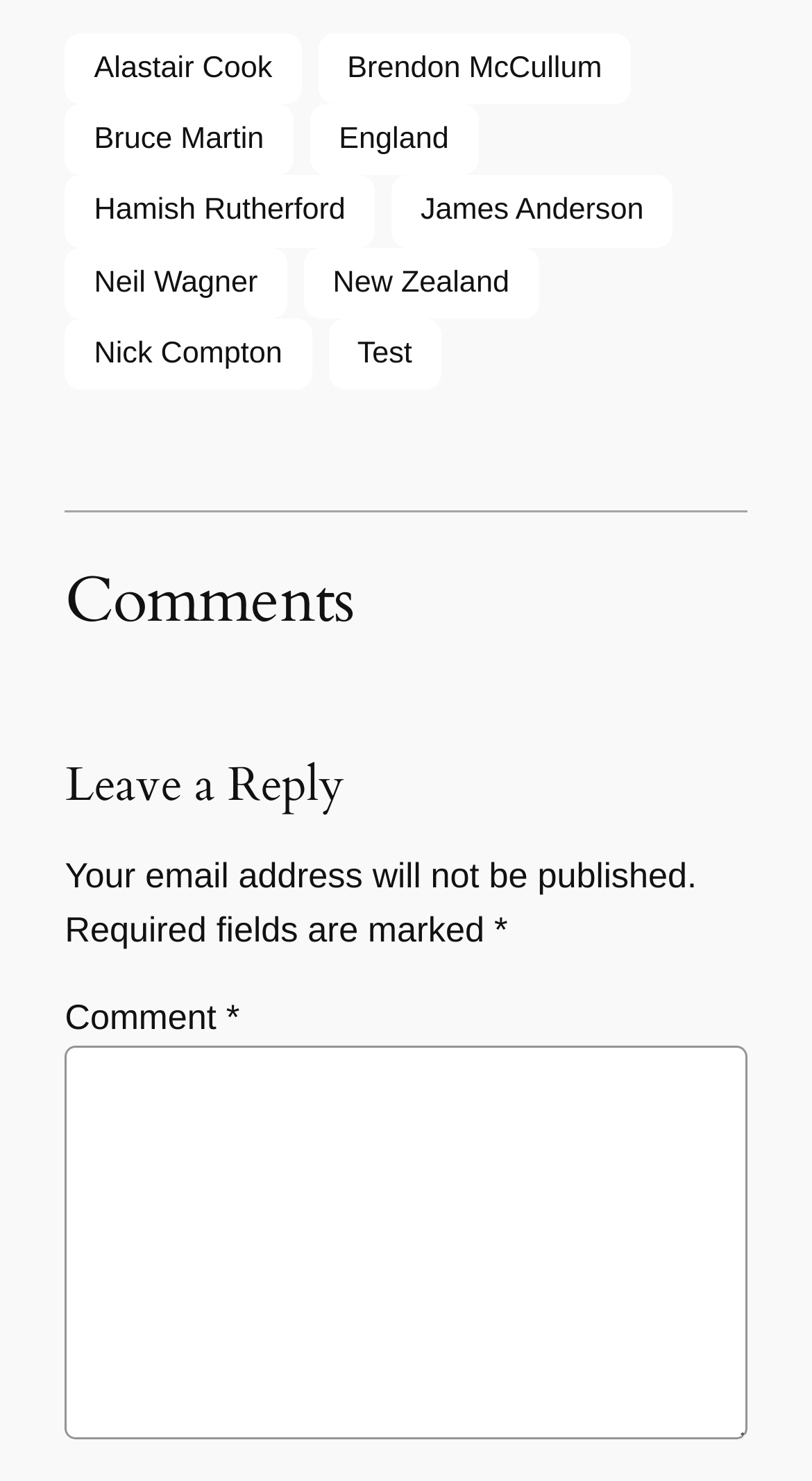Given the following UI element description: "name="submit" value="Post Comment"", find the bounding box coordinates in the webpage screenshot.

None